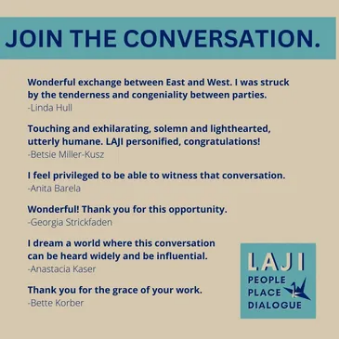Describe the image in great detail, covering all key points.

The image features a vibrant blue background with engaging text encouraging participation in a dialogue. The prominent phrase "JOIN THE CONVERSATION." invites viewers to immerse themselves in a meaningful discussion. Below this, several quotes from different individuals are displayed, each expressing their thoughts on a recent event or dialogue facilitated by LAJI (People Place Dialogue). 

- **Linda Hull** comments on the warmth and congeniality between parties during the exchange between East and West.
- **Betsie Miller-Kusz** describes the event as both touching and exhilarating, praising LAJI for personifying these qualities.
- **Anita Barela** expresses her gratitude for witnessing the conversation, feeling privileged by the experience.
- **Georgia Strickfaden** thanks the organizers for the opportunity.
- **Anastacia Kaser** dreams of a world where the discussions held are influential and heard widely.
- **Bette Korber** offers her appreciation for the grace shown in their work.

In the bottom right corner, the LAJI logo is displayed, emphasizing the organization's role in fostering these important dialogues. This image encapsulates the essence of community, conversation, and cultural engagement, inviting viewers to reflect on the power of dialogue in building understanding across diverse perspectives.